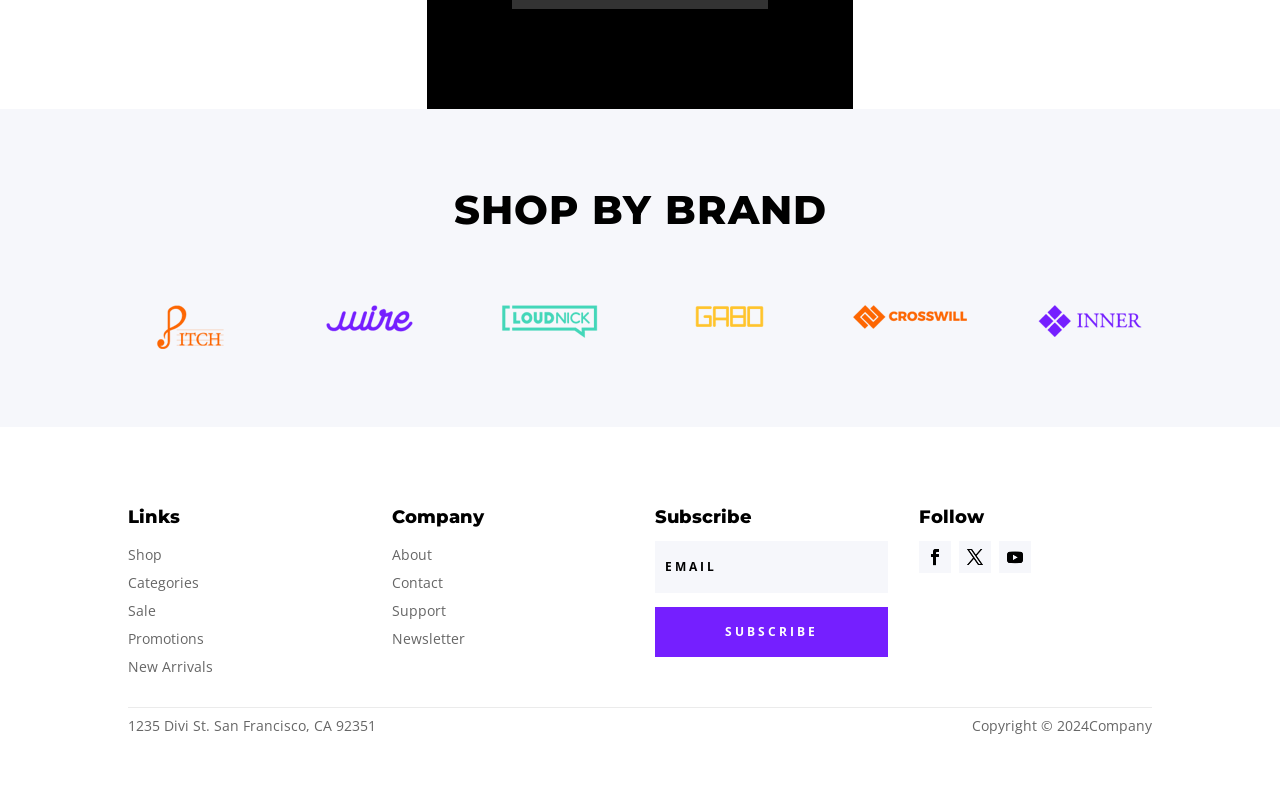What is the address listed at the bottom of the webpage?
Give a single word or phrase answer based on the content of the image.

1235 Divi St. San Francisco, CA 92351